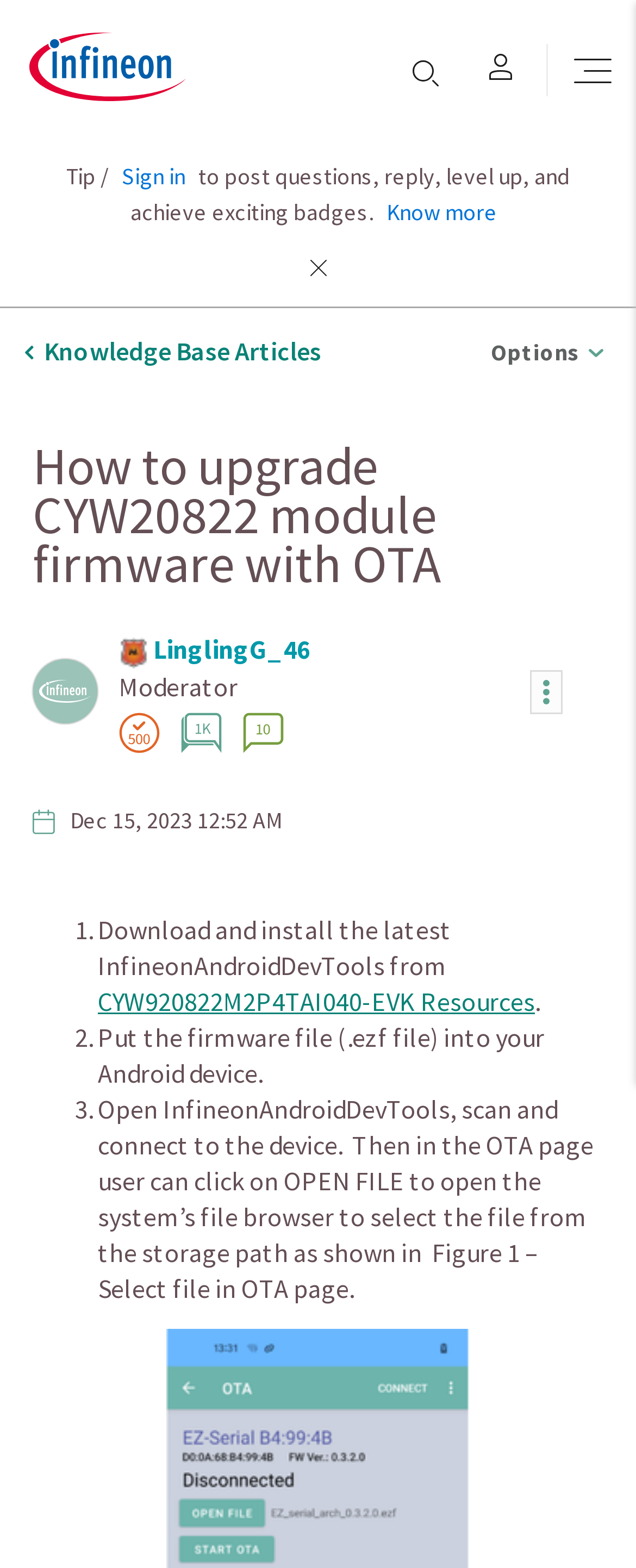Determine the bounding box coordinates of the clickable area required to perform the following instruction: "Click on the Infineon logo". The coordinates should be represented as four float numbers between 0 and 1: [left, top, right, bottom].

[0.031, 0.021, 0.308, 0.064]